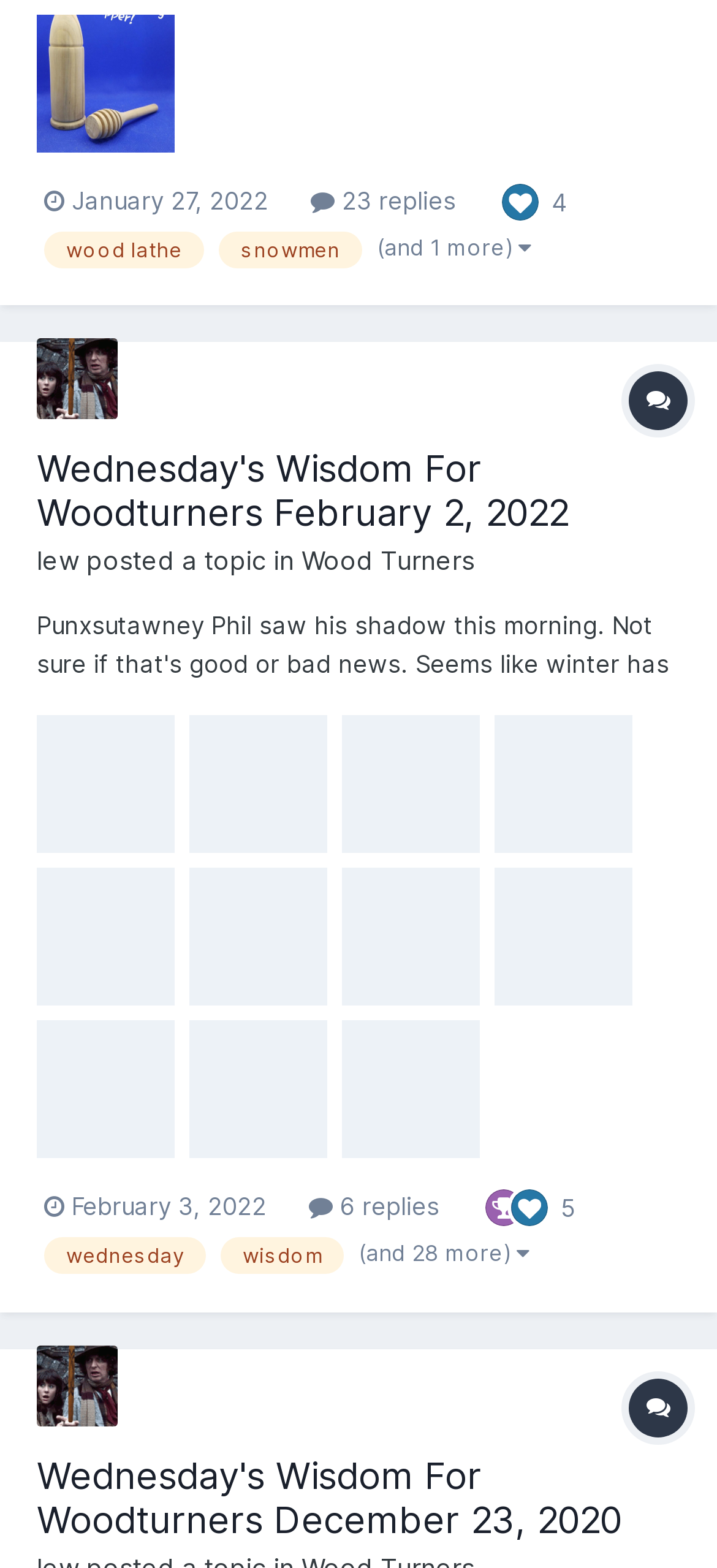Please locate the clickable area by providing the bounding box coordinates to follow this instruction: "Learn about Retina services".

None